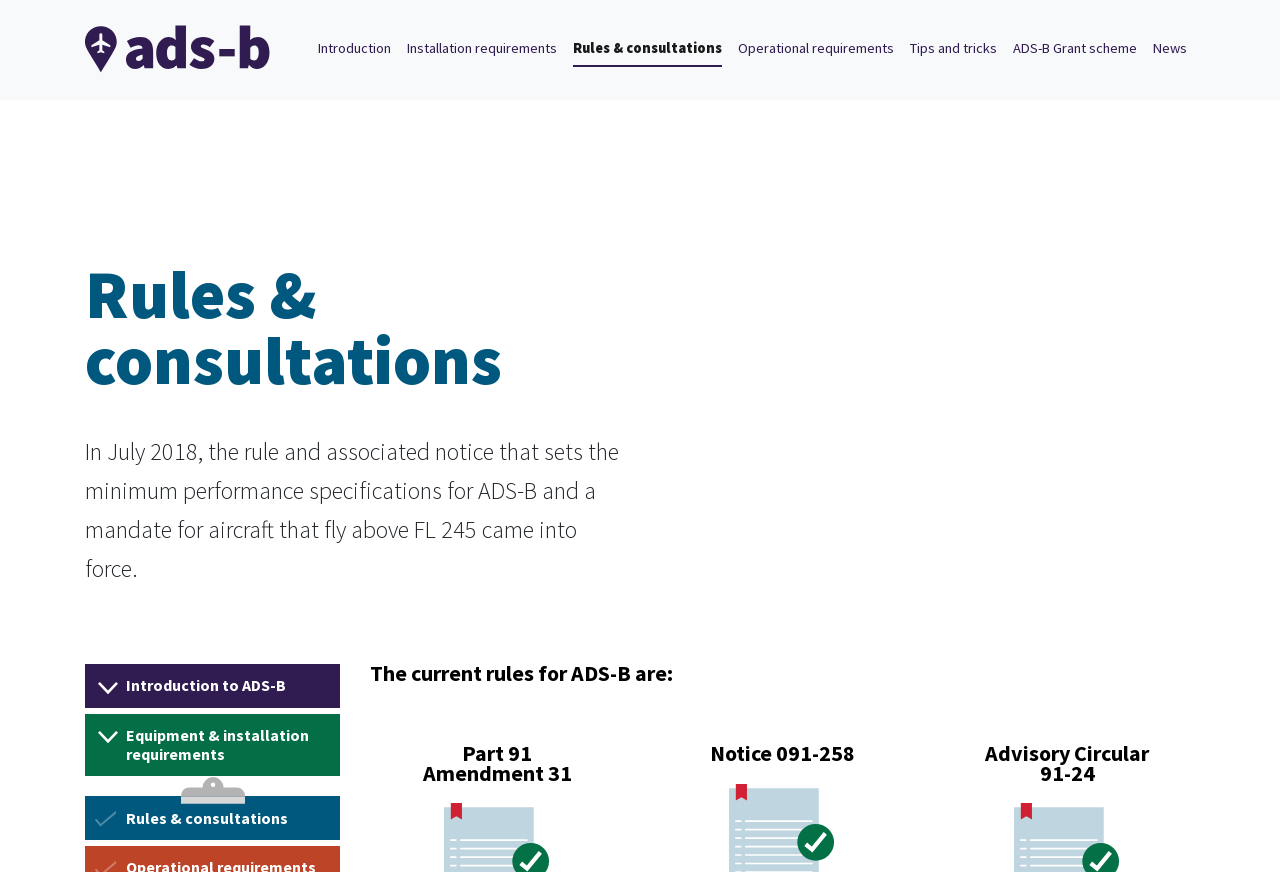What is the name of the notice related to ADS-B?
From the screenshot, supply a one-word or short-phrase answer.

Notice 091-258